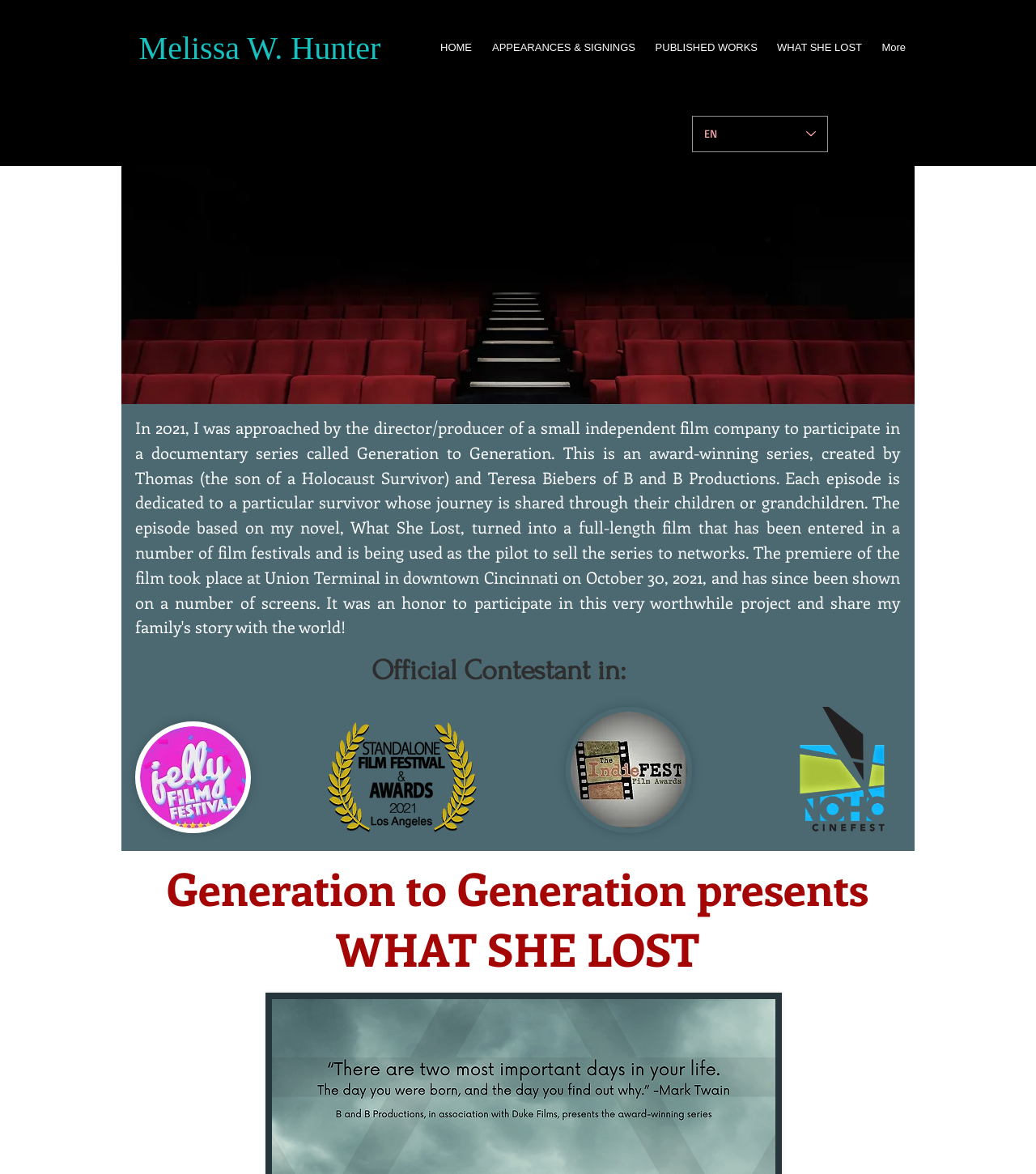What is the name of the person on the webpage?
Based on the screenshot, answer the question with a single word or phrase.

Melissa W. Hunter